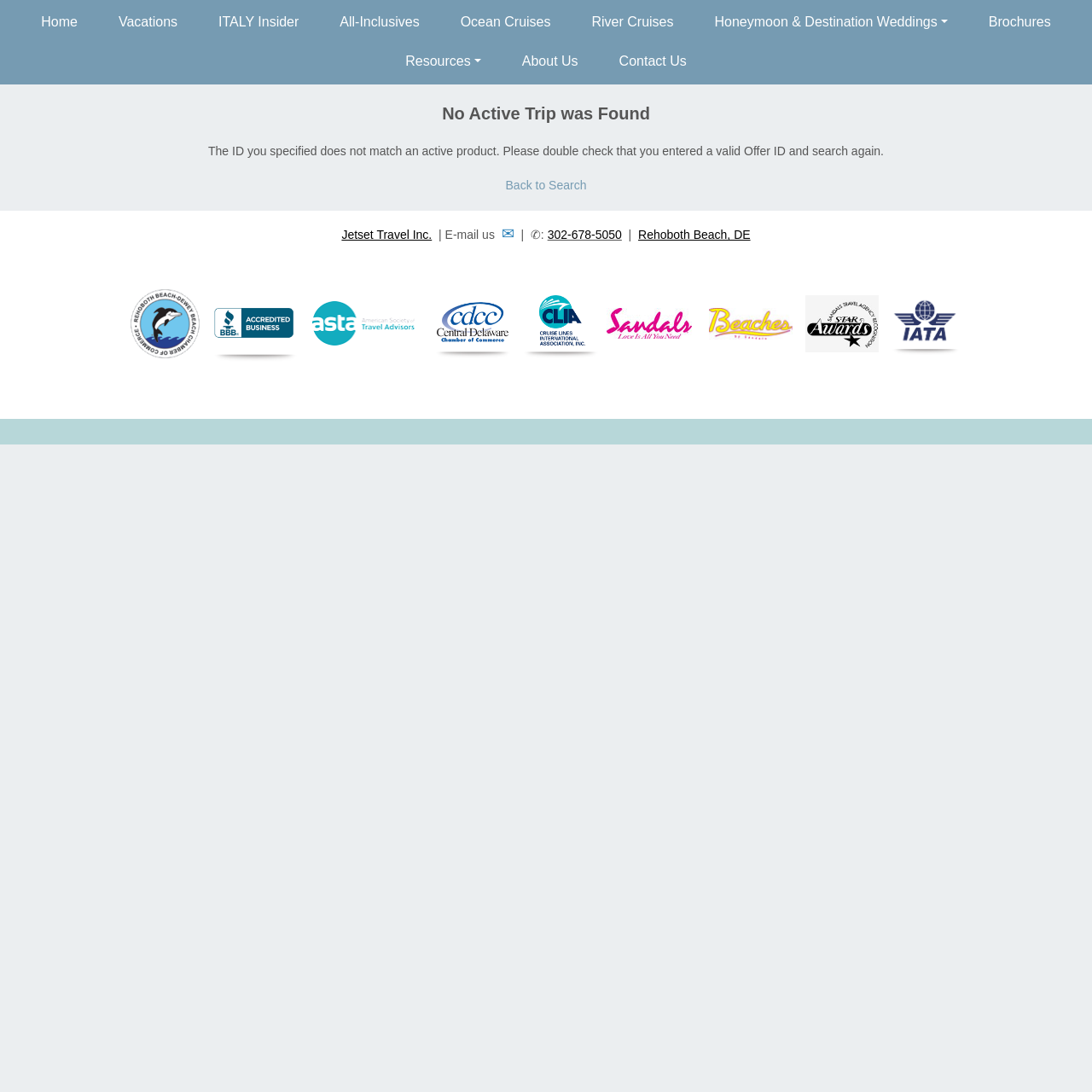Please locate the bounding box coordinates of the region I need to click to follow this instruction: "Click on About Us".

[0.459, 0.039, 0.548, 0.075]